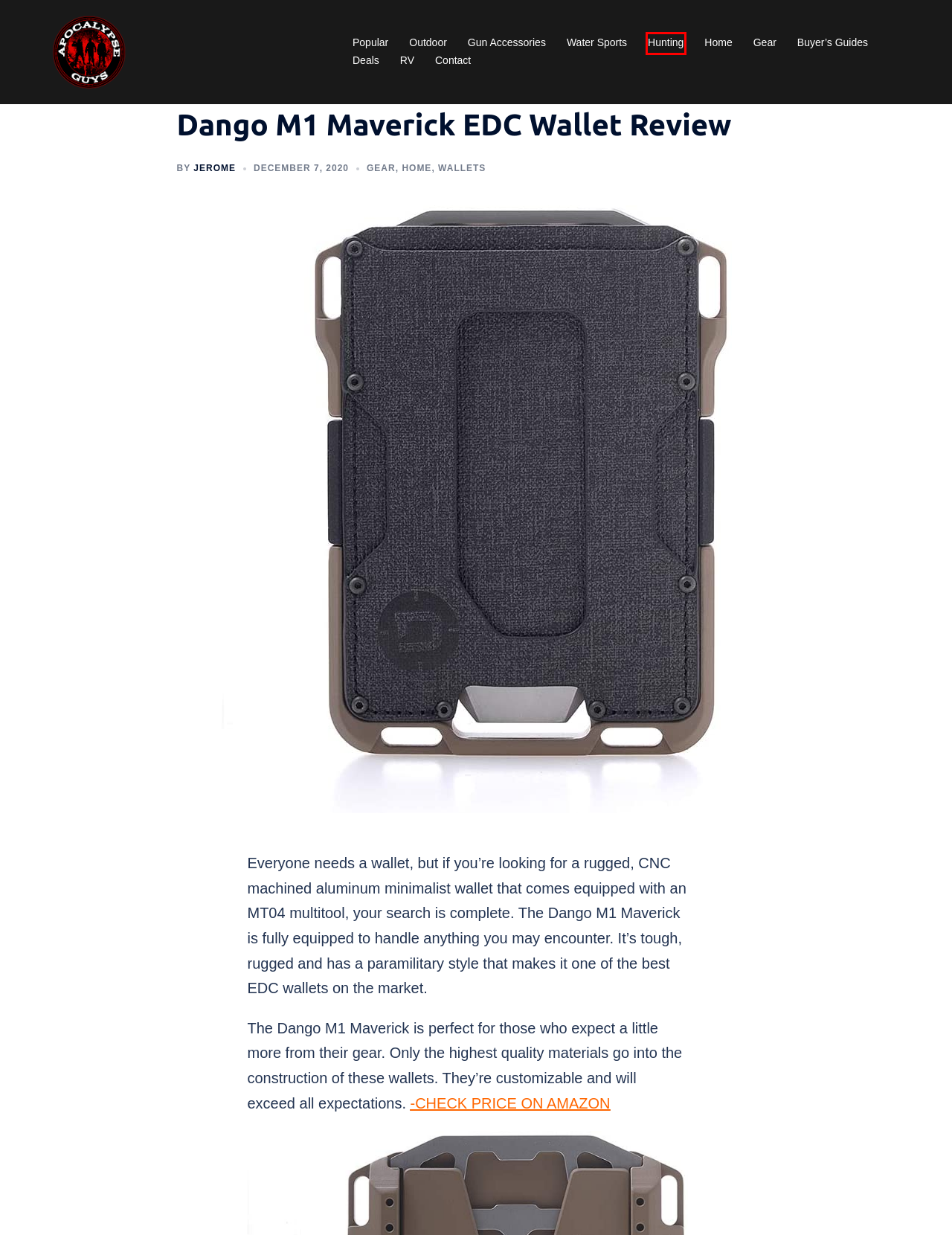You are looking at a webpage screenshot with a red bounding box around an element. Pick the description that best matches the new webpage after interacting with the element in the red bounding box. The possible descriptions are:
A. Apocalypse Guys -
B. Gun Accessories Archives - Apocalypse Guys
C. Amazon.com
D. Home Archives - Apocalypse Guys
E. Water Sports Archives - Apocalypse Guys
F. Hunting Archives - Apocalypse Guys
G. Wallets Archives - Apocalypse Guys
H. Deals - Apocalypse Guys

F